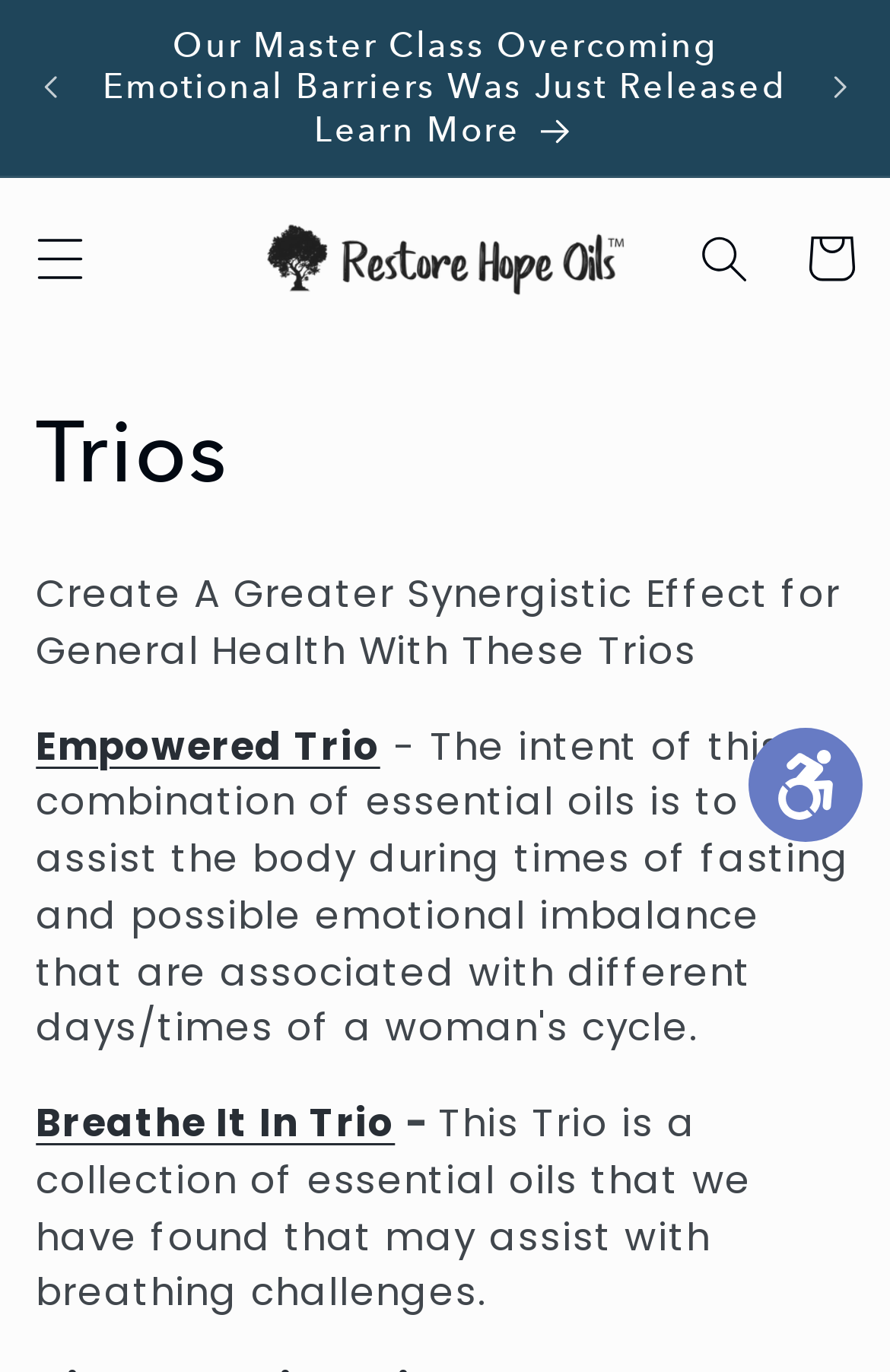Construct a comprehensive description capturing every detail on the webpage.

The webpage is about essential oil combinations, specifically trios, for general health. At the top, there is an announcement bar with a carousel feature, which displays a series of announcements. The current announcement is about a Master Class on overcoming emotional barriers, with a "Learn More" link. There are previous and next announcement buttons on either side of the announcement.

Below the announcement bar, there is a menu button on the left, a link to "Restore Hope Oils" with an accompanying image in the middle, and a search button on the right. 

Further down, there is a heading "Collection: Trios" followed by a descriptive text "Create A Greater Synergistic Effect for General Health With These Trios". Below this, there are two trios listed: "Empowered Trio" and "Breathe It In Trio". The "Breathe It In Trio" has a brief description about its benefits for breathing challenges.

On the top right corner, there is a cart link and an accessibility panel button with an accompanying image of a handicapped accessible symbol.